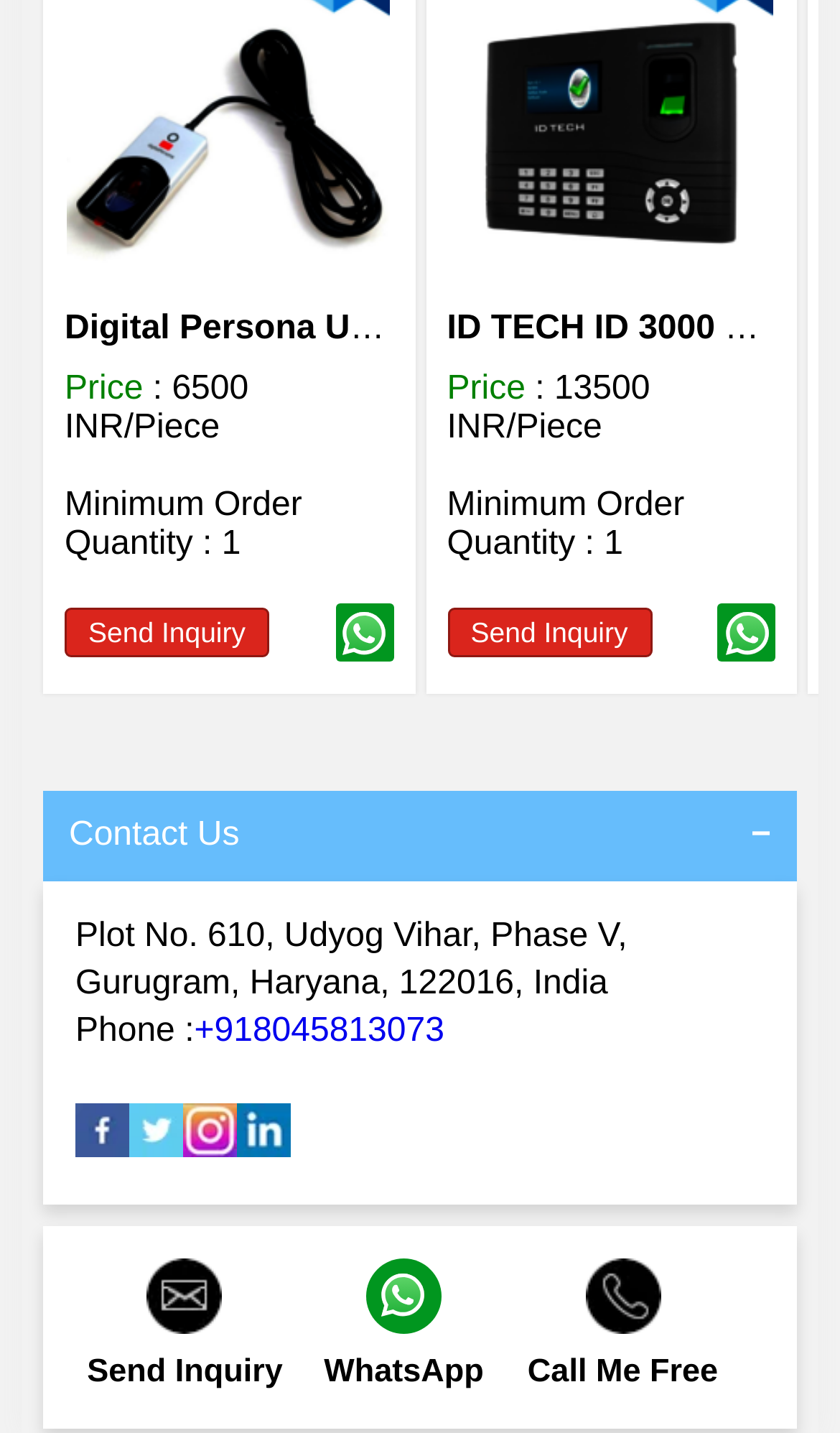Please predict the bounding box coordinates of the element's region where a click is necessary to complete the following instruction: "Open Facebook". The coordinates should be represented by four float numbers between 0 and 1, i.e., [left, top, right, bottom].

[0.09, 0.788, 0.154, 0.812]